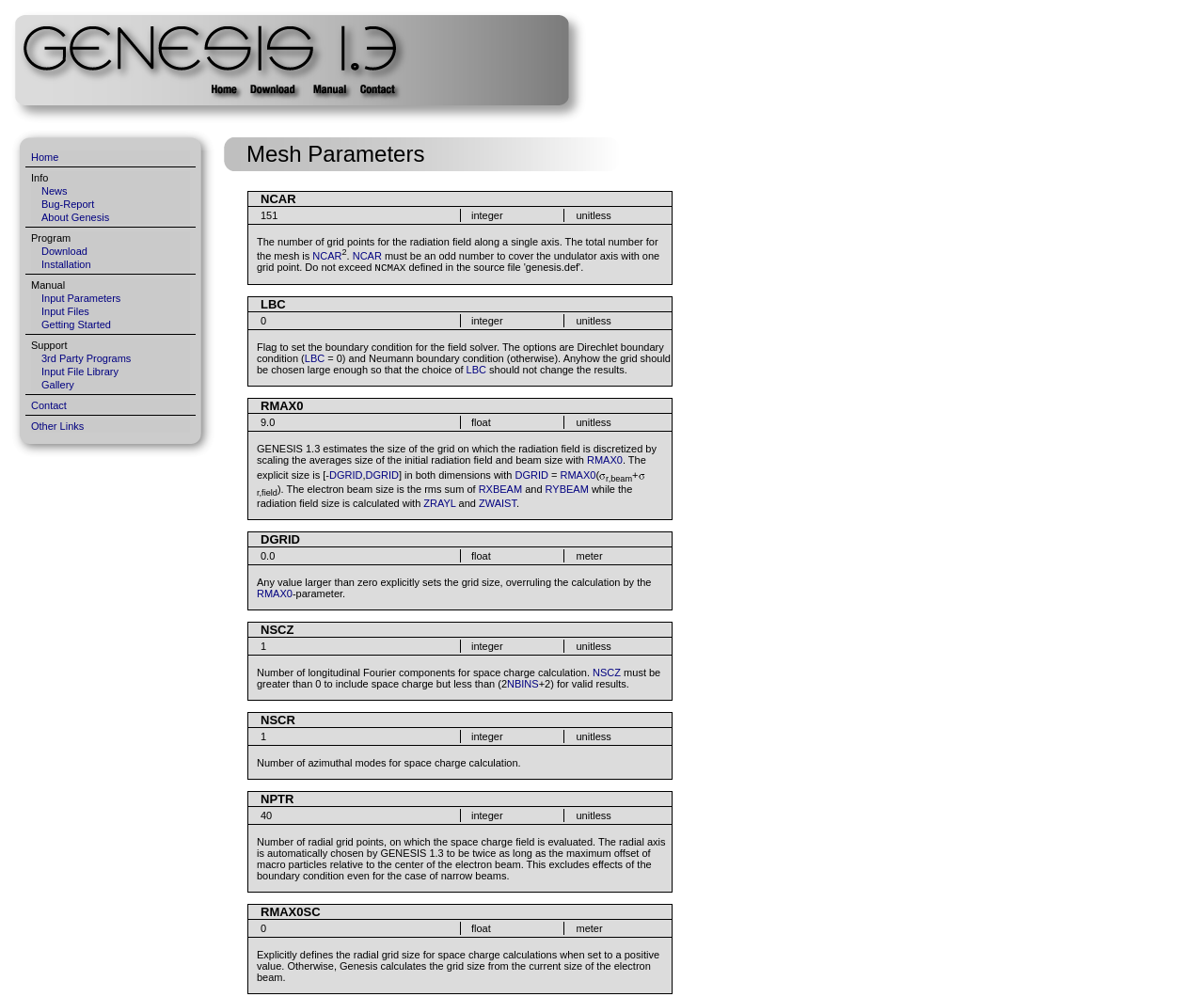Provide the bounding box coordinates of the HTML element described by the text: "Input Files".

[0.034, 0.307, 0.074, 0.318]